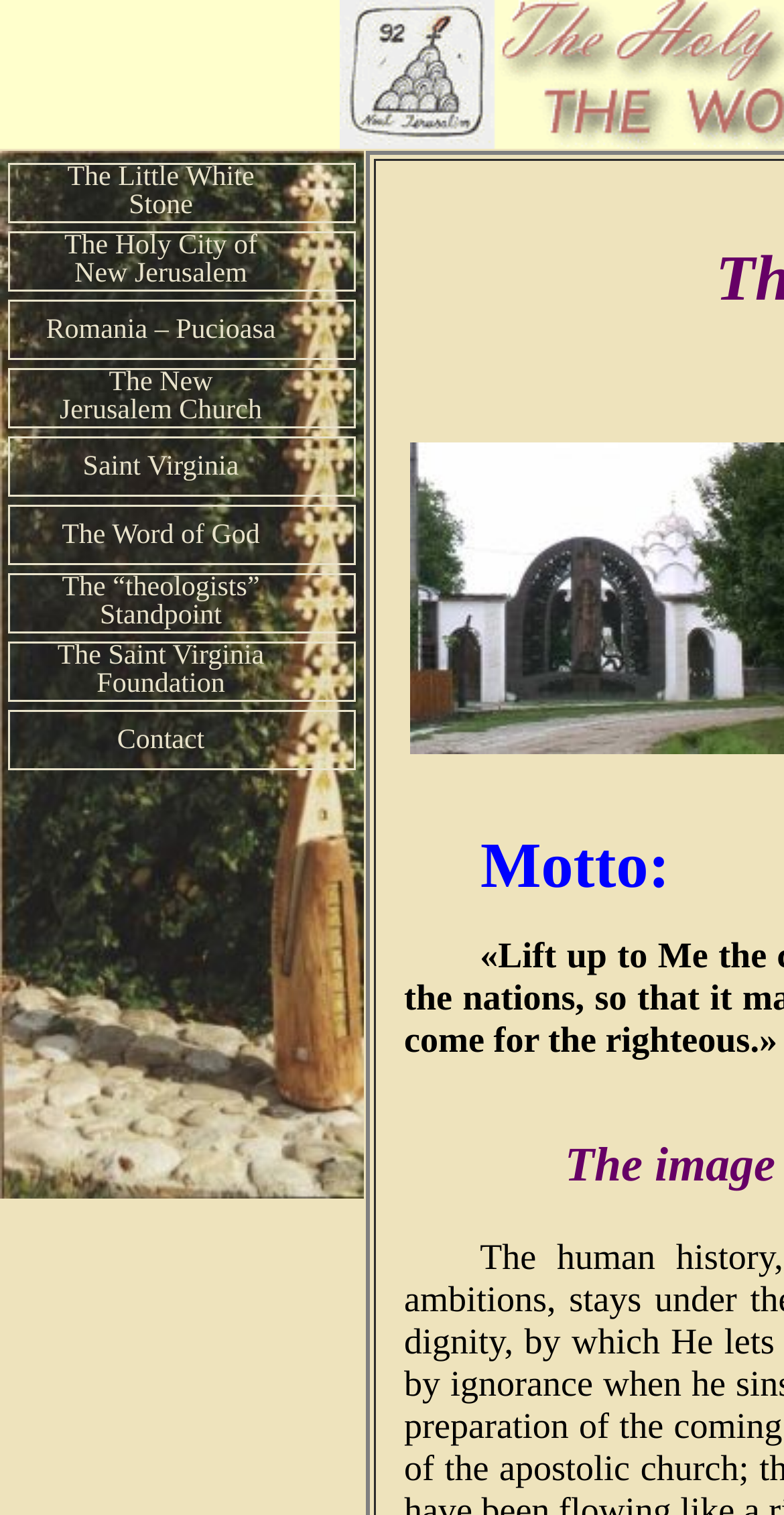Please give the bounding box coordinates of the area that should be clicked to fulfill the following instruction: "Contact the Saint Virginia Foundation". The coordinates should be in the format of four float numbers from 0 to 1, i.e., [left, top, right, bottom].

[0.01, 0.423, 0.454, 0.463]